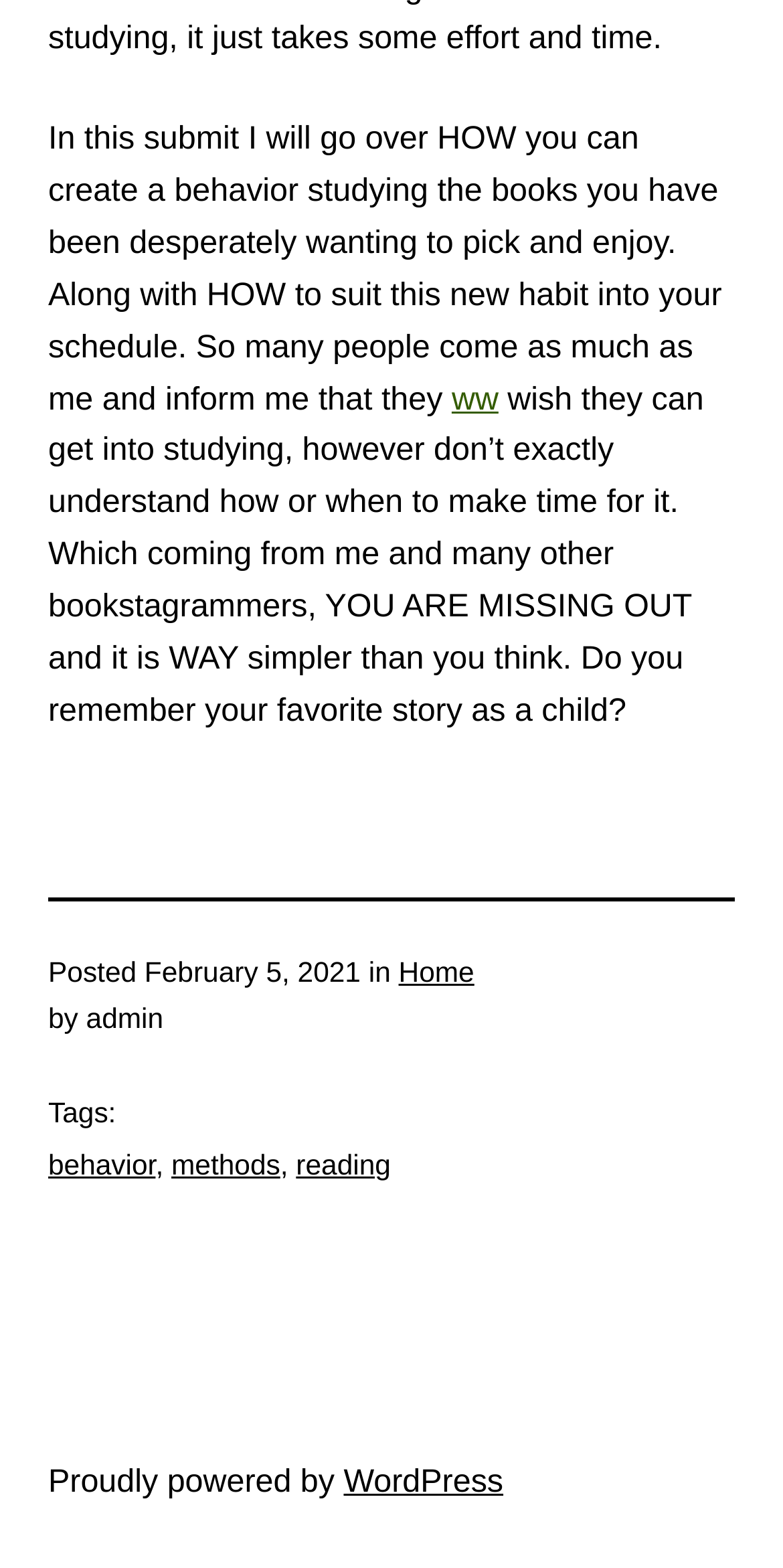Use one word or a short phrase to answer the question provided: 
What is the date of the posted article?

February 5, 2021